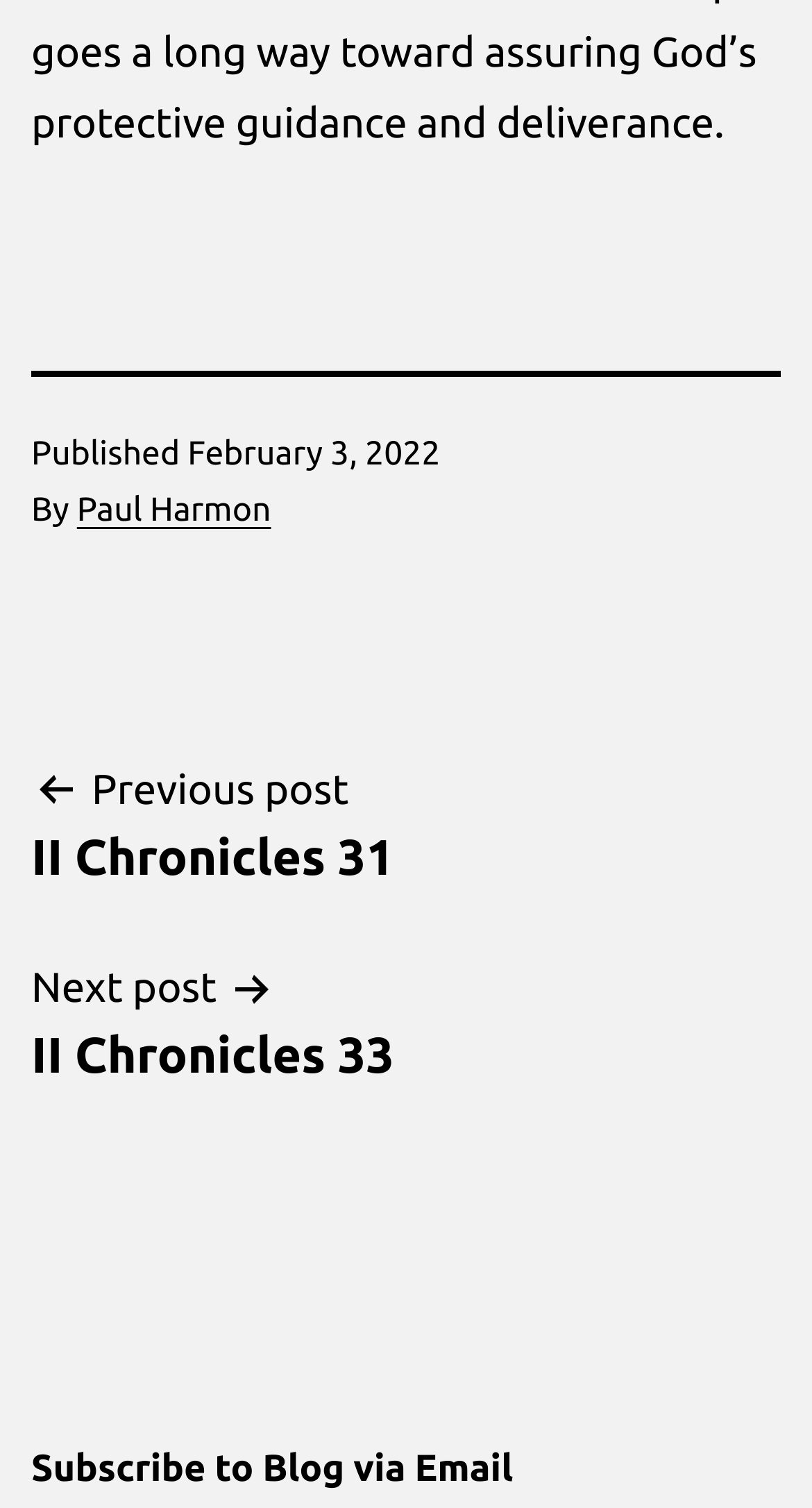What is the title of the previous post?
Provide a concise answer using a single word or phrase based on the image.

II Chronicles 31